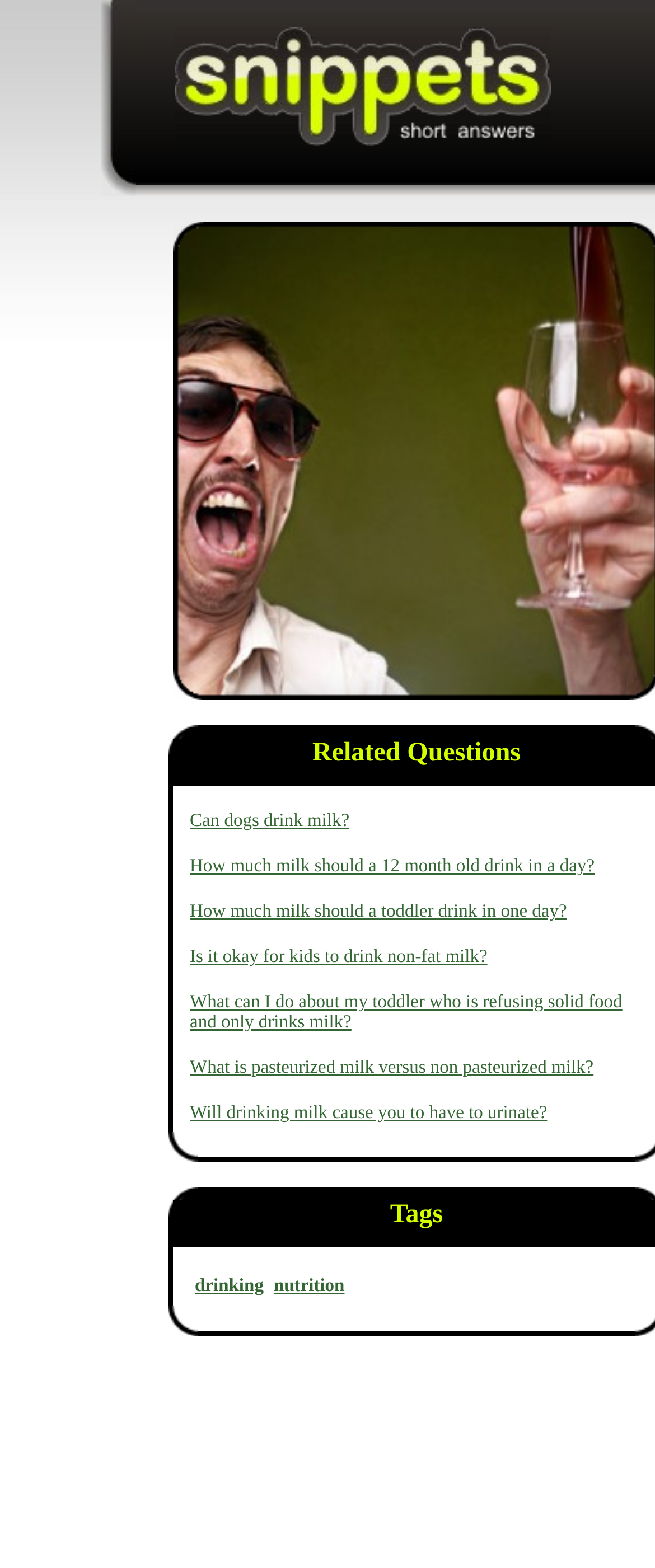Determine the bounding box for the HTML element described here: "parent_node: login register". The coordinates should be given as [left, top, right, bottom] with each number being a float between 0 and 1.

[0.267, 0.017, 0.841, 0.093]